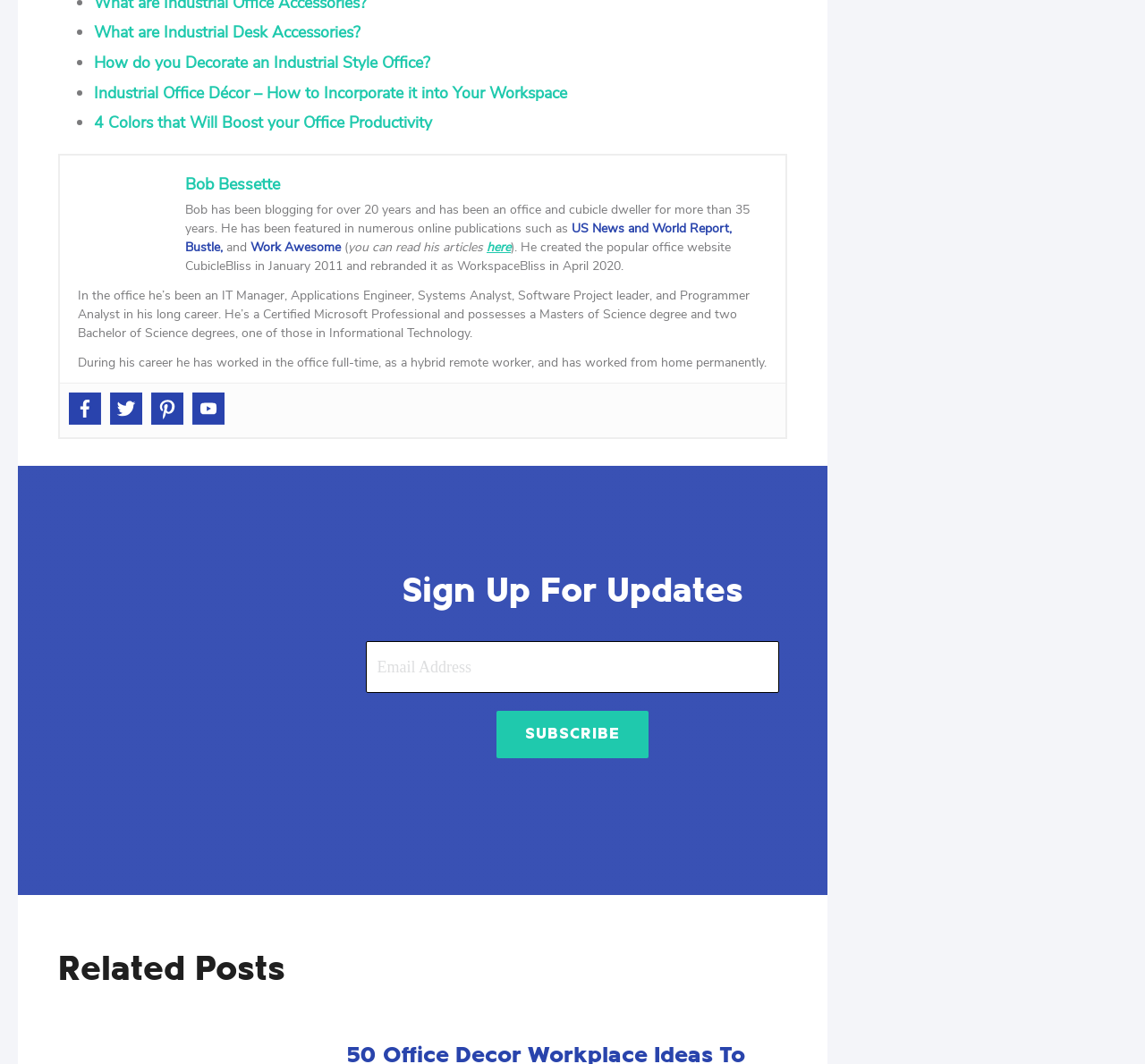Locate the bounding box coordinates of the area that needs to be clicked to fulfill the following instruction: "View Bob Bessette's profile". The coordinates should be in the format of four float numbers between 0 and 1, namely [left, top, right, bottom].

[0.162, 0.163, 0.245, 0.183]